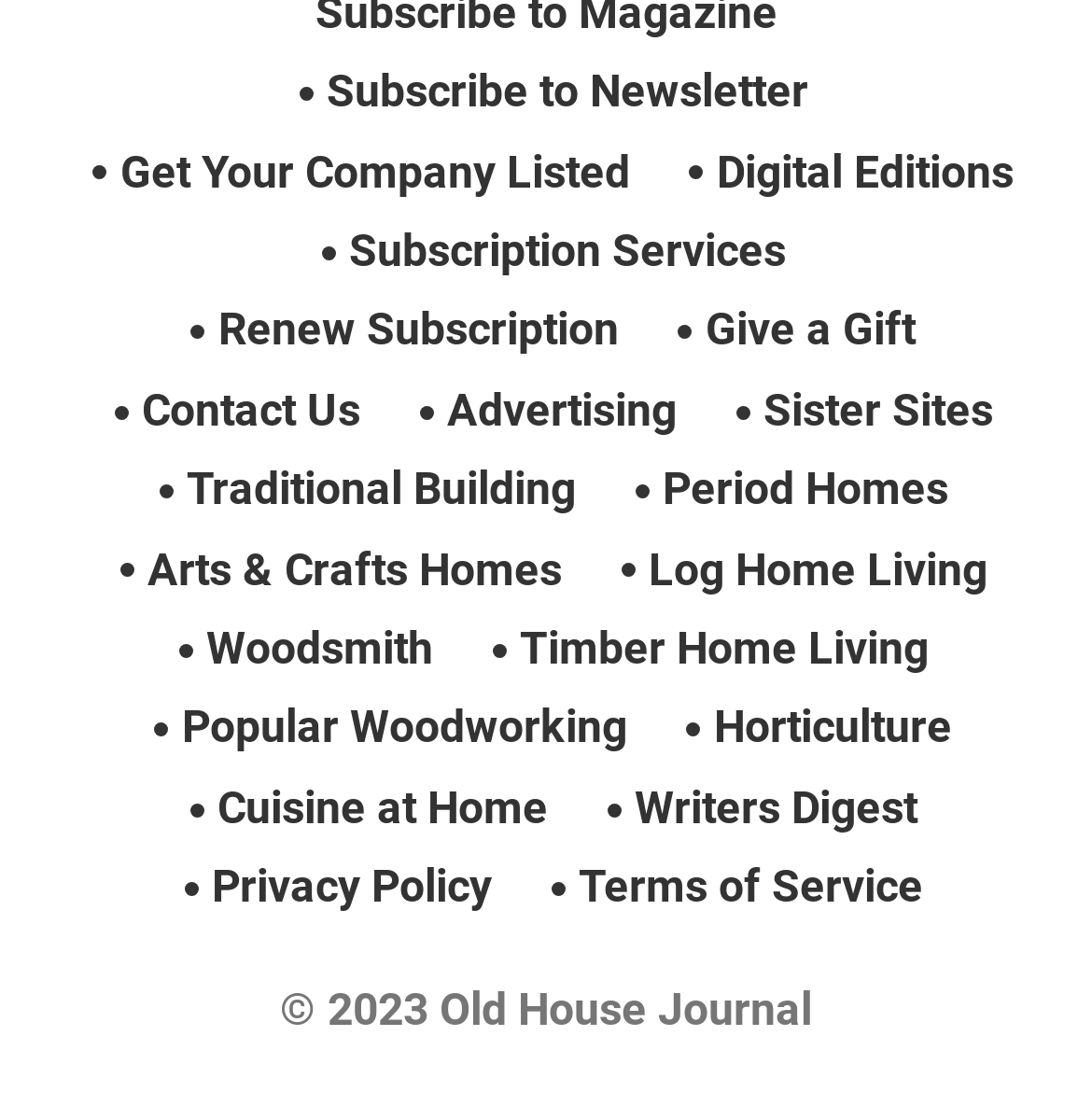Please respond to the question with a concise word or phrase:
What is the last link in the middle section?

Horticulture